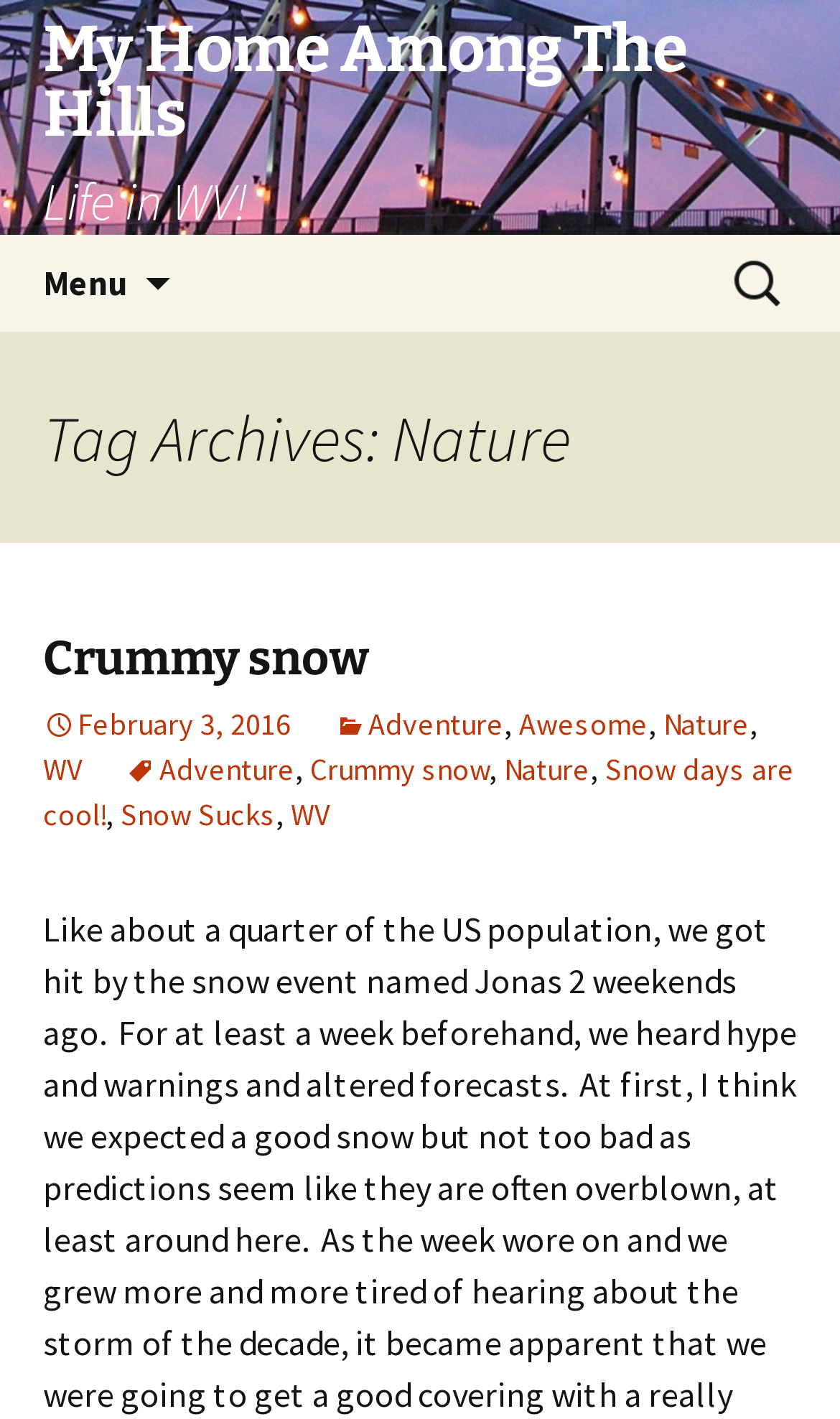Based on the provided description, "Snow days are cool!", find the bounding box of the corresponding UI element in the screenshot.

[0.051, 0.528, 0.946, 0.587]